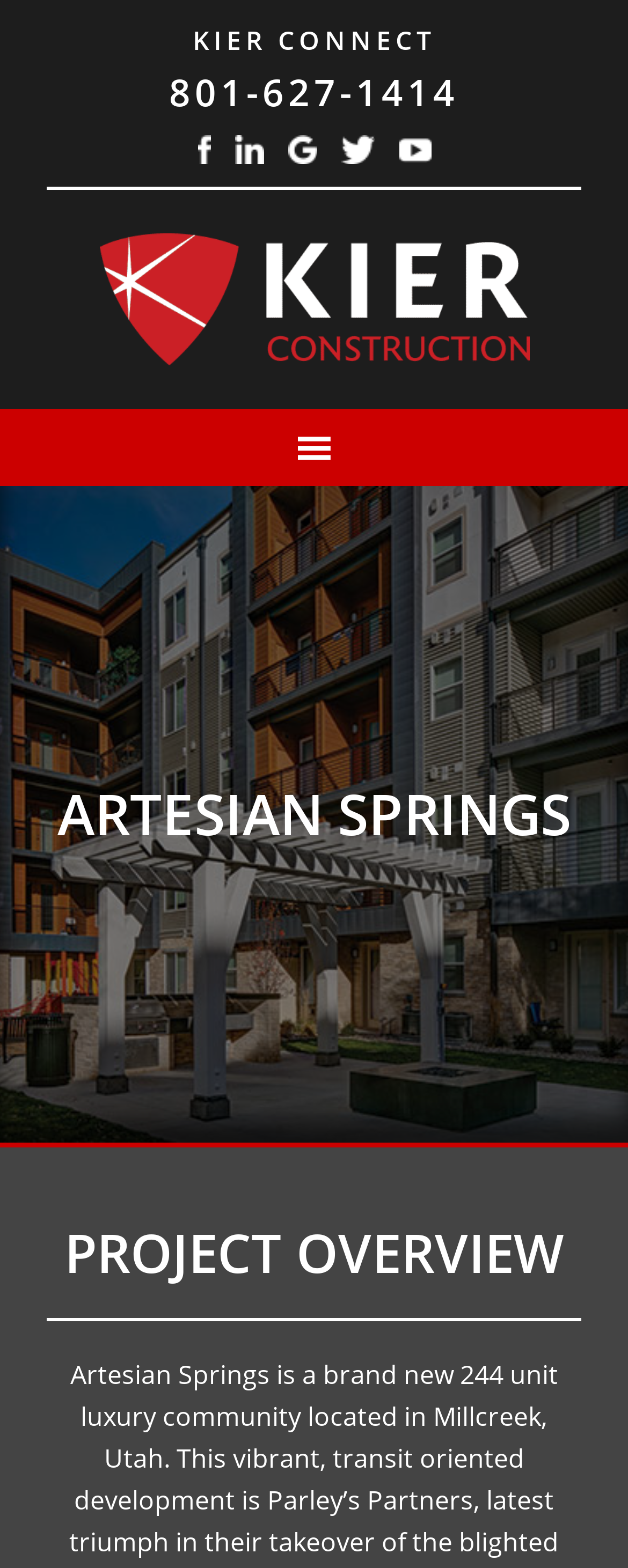Please specify the bounding box coordinates of the clickable region to carry out the following instruction: "Go to Kier Construction's homepage". The coordinates should be four float numbers between 0 and 1, in the format [left, top, right, bottom].

[0.158, 0.151, 0.842, 0.175]